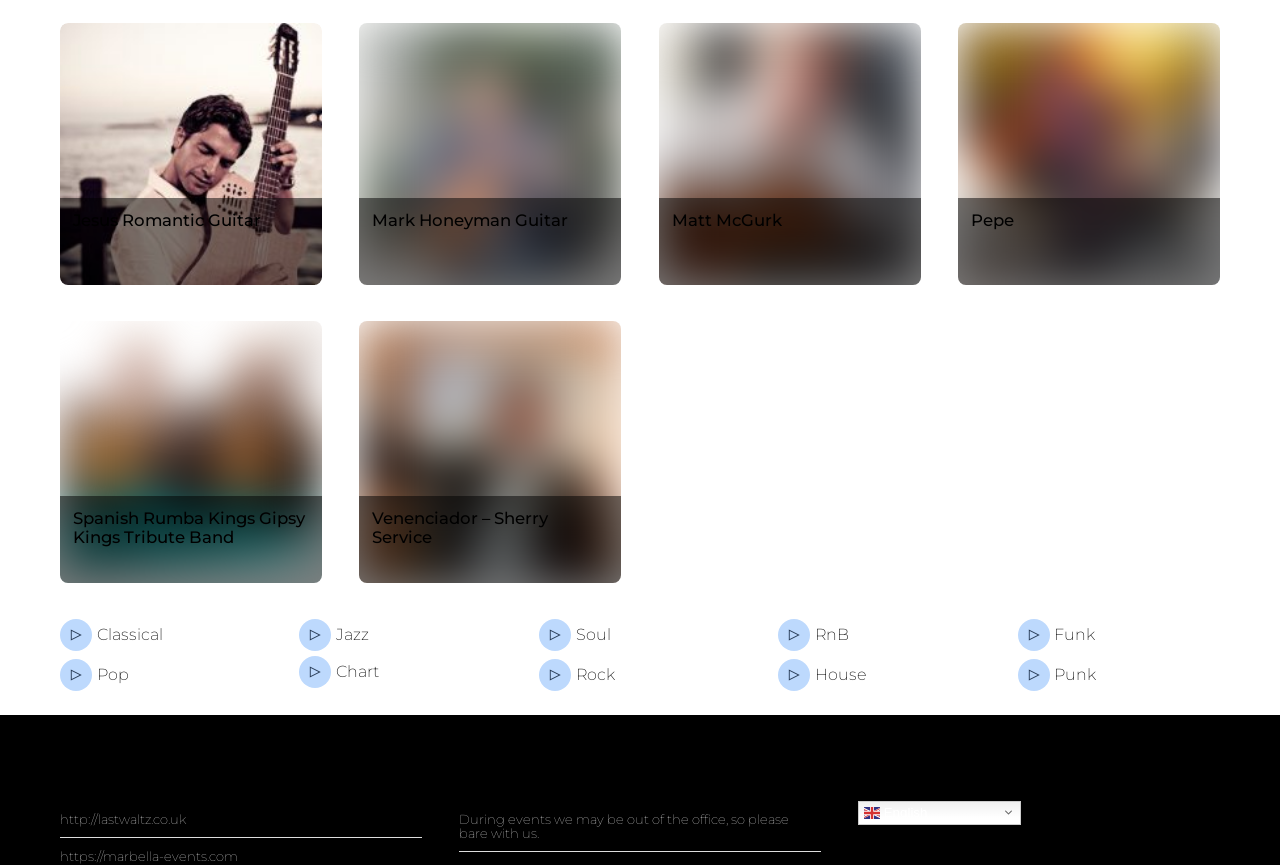What type of musicians are featured on this webpage?
Please provide a detailed and comprehensive answer to the question.

Based on the webpage, I can see multiple articles featuring different guitarists, including Jesús Gómez, Mark Honeyman, Matt McGurk, and Pepe. Each article has a heading with the guitarist's name and a link to their profile or website.